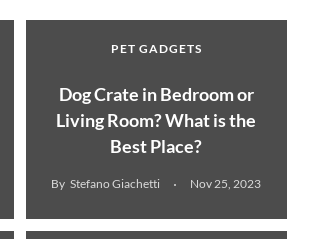Based on the image, provide a detailed and complete answer to the question: 
Who is the author of the blog post?

The author's name is mentioned in the caption as Stefano Giachetti, who is passionate about animals and writes about pet gadgets.